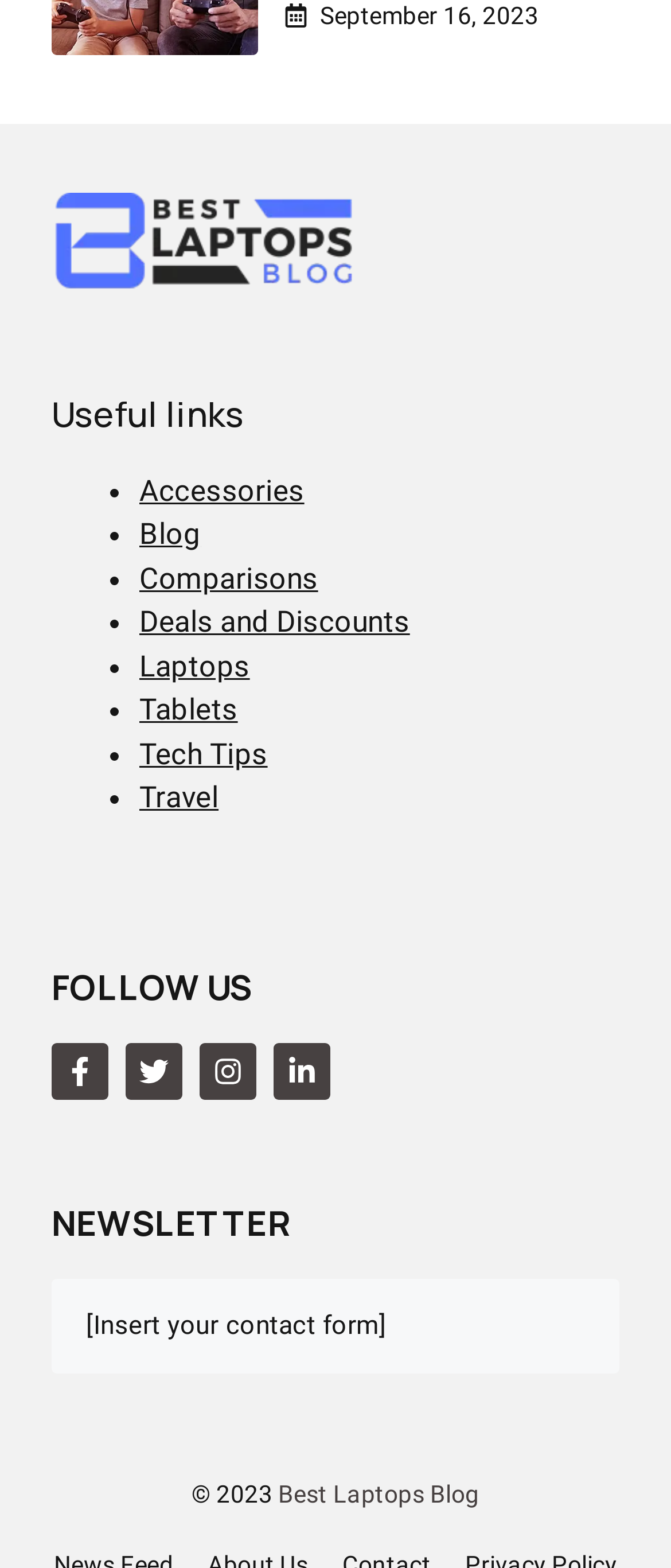Answer the following query with a single word or phrase:
What are the social media platforms to follow?

Facebook, Twitter, Instagram, LinkedIn